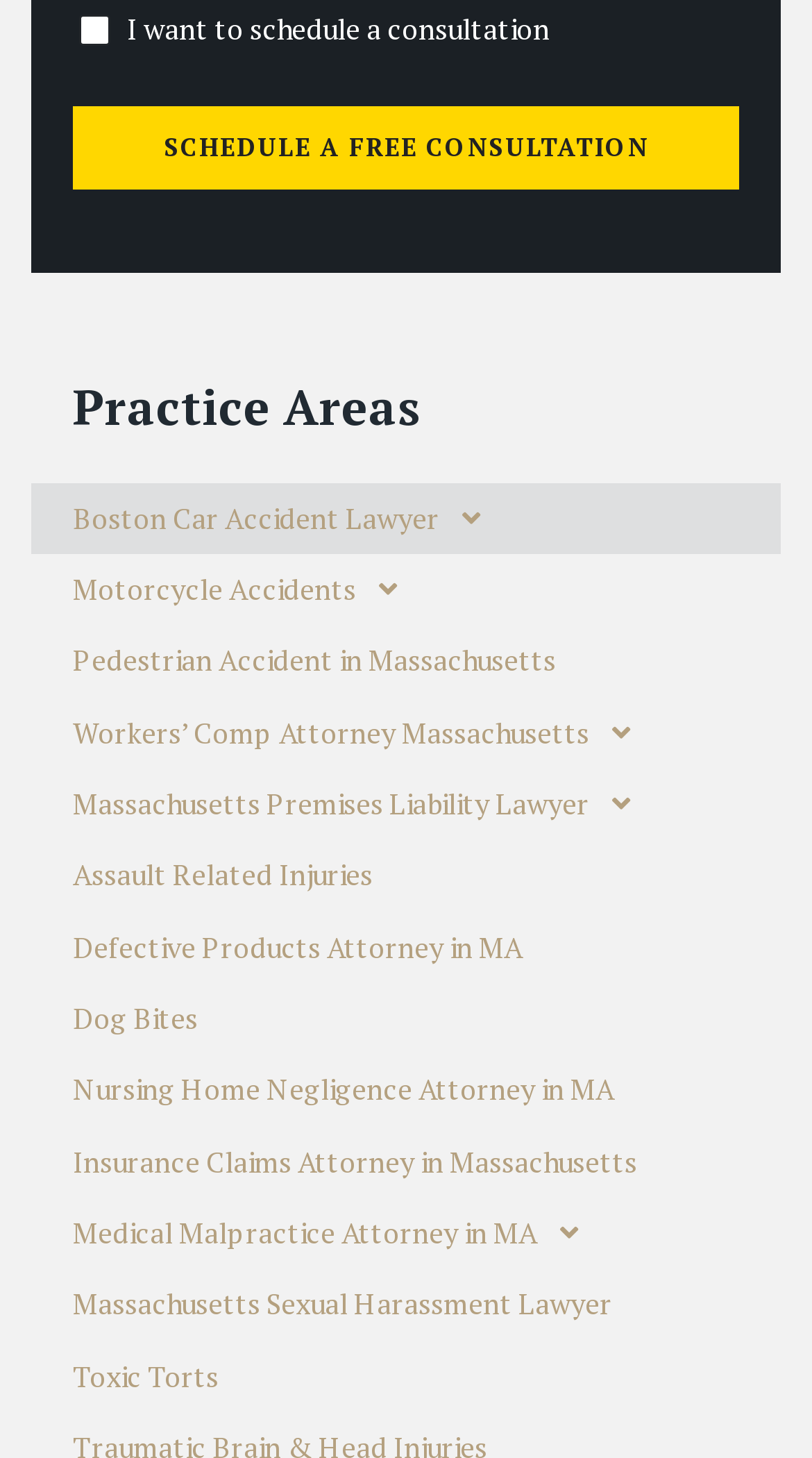What is the main purpose of this webpage?
Using the image as a reference, answer with just one word or a short phrase.

Schedule a consultation